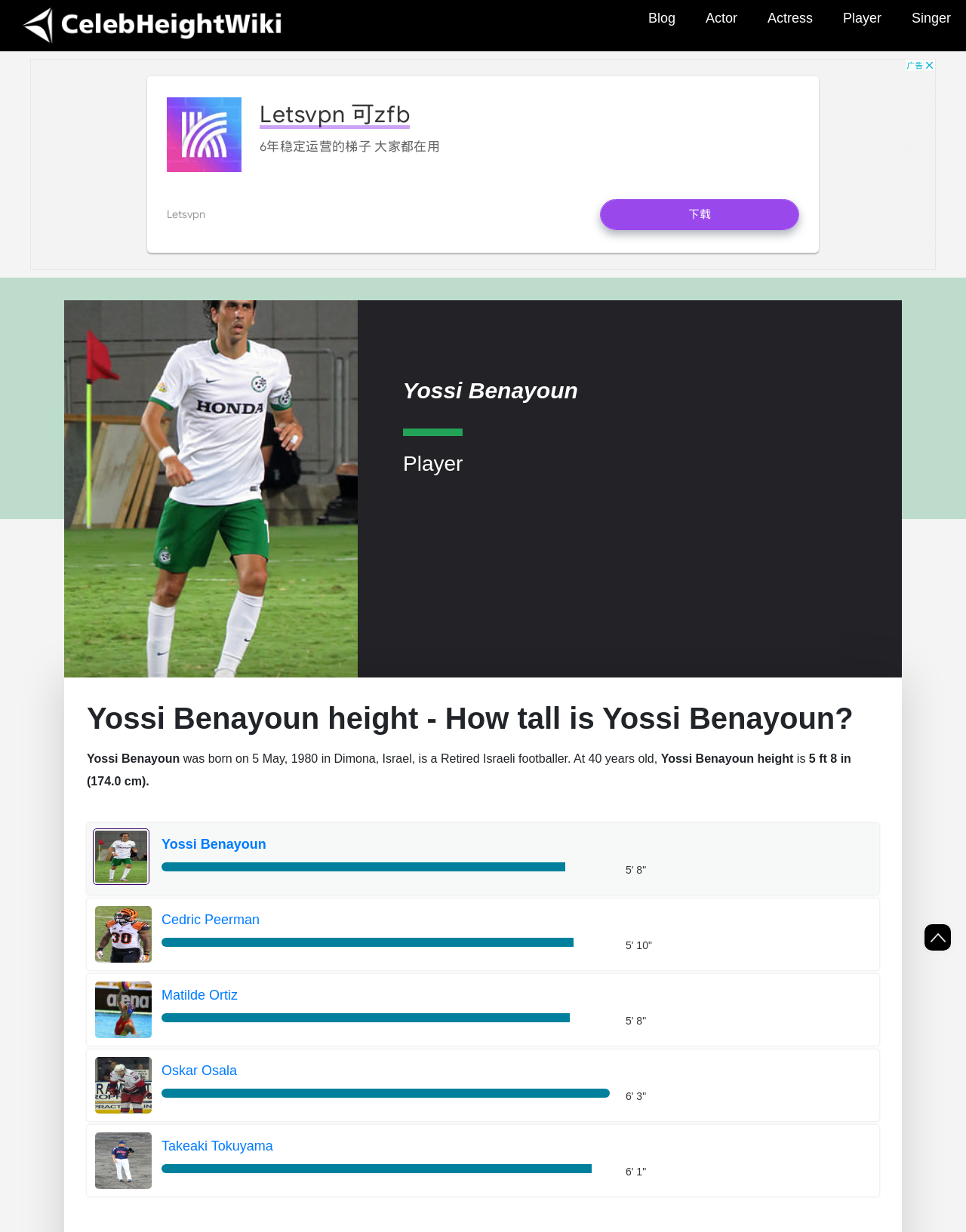What is Yossi Benayoun's height?
Provide a detailed answer to the question using information from the image.

The answer can be found in the static text element that says '5 ft 8 in (174.0 cm).' This element is located below the heading 'Yossi Benayoun height - How tall is Yossi Benayoun?'.